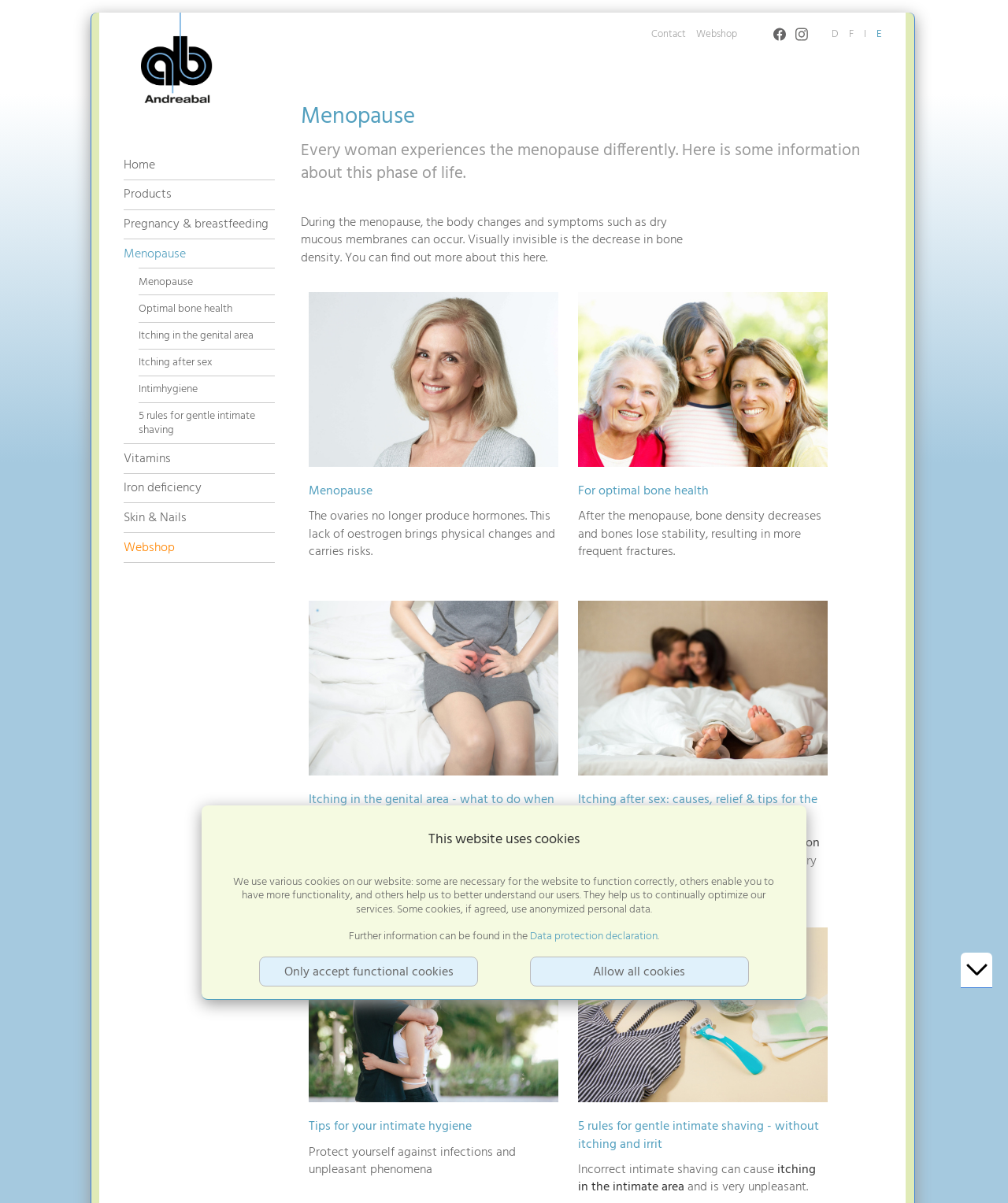Indicate the bounding box coordinates of the element that must be clicked to execute the instruction: "Explore 'Optimal bone health'". The coordinates should be given as four float numbers between 0 and 1, i.e., [left, top, right, bottom].

[0.138, 0.249, 0.231, 0.264]